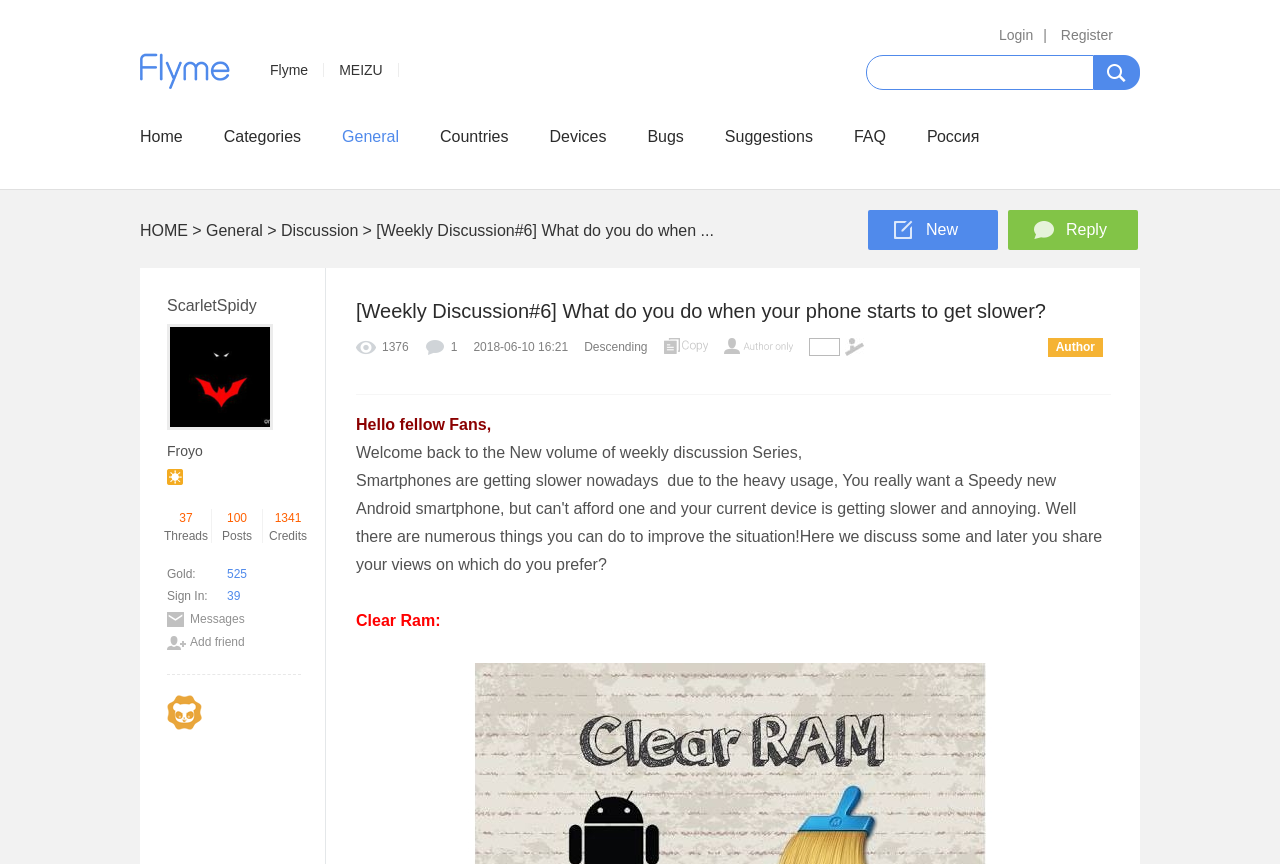Find and indicate the bounding box coordinates of the region you should select to follow the given instruction: "View the discussion details".

[0.294, 0.243, 0.558, 0.292]